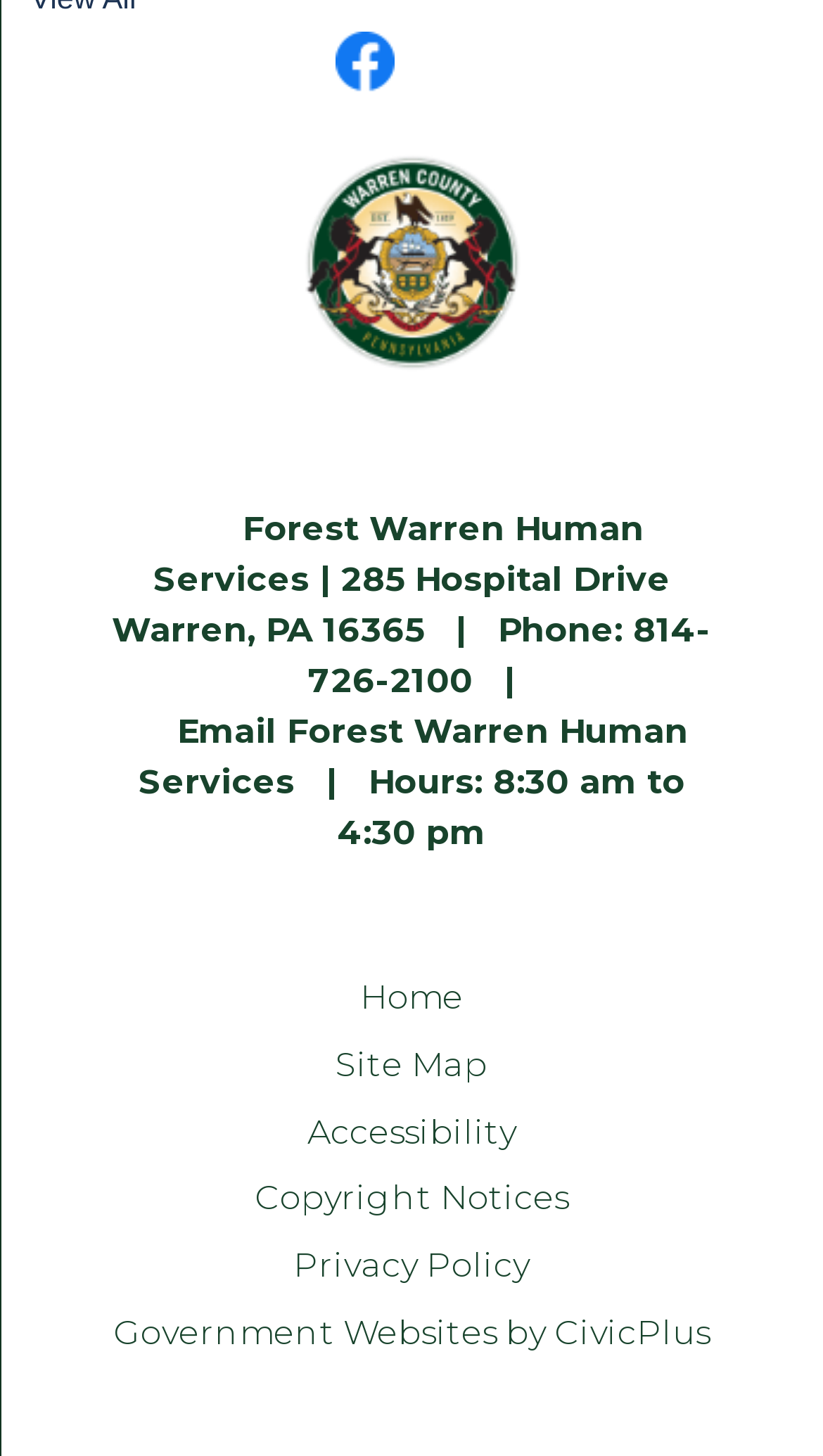Locate the bounding box coordinates of the area you need to click to fulfill this instruction: 'View the accessibility page'. The coordinates must be in the form of four float numbers ranging from 0 to 1: [left, top, right, bottom].

[0.373, 0.763, 0.627, 0.791]